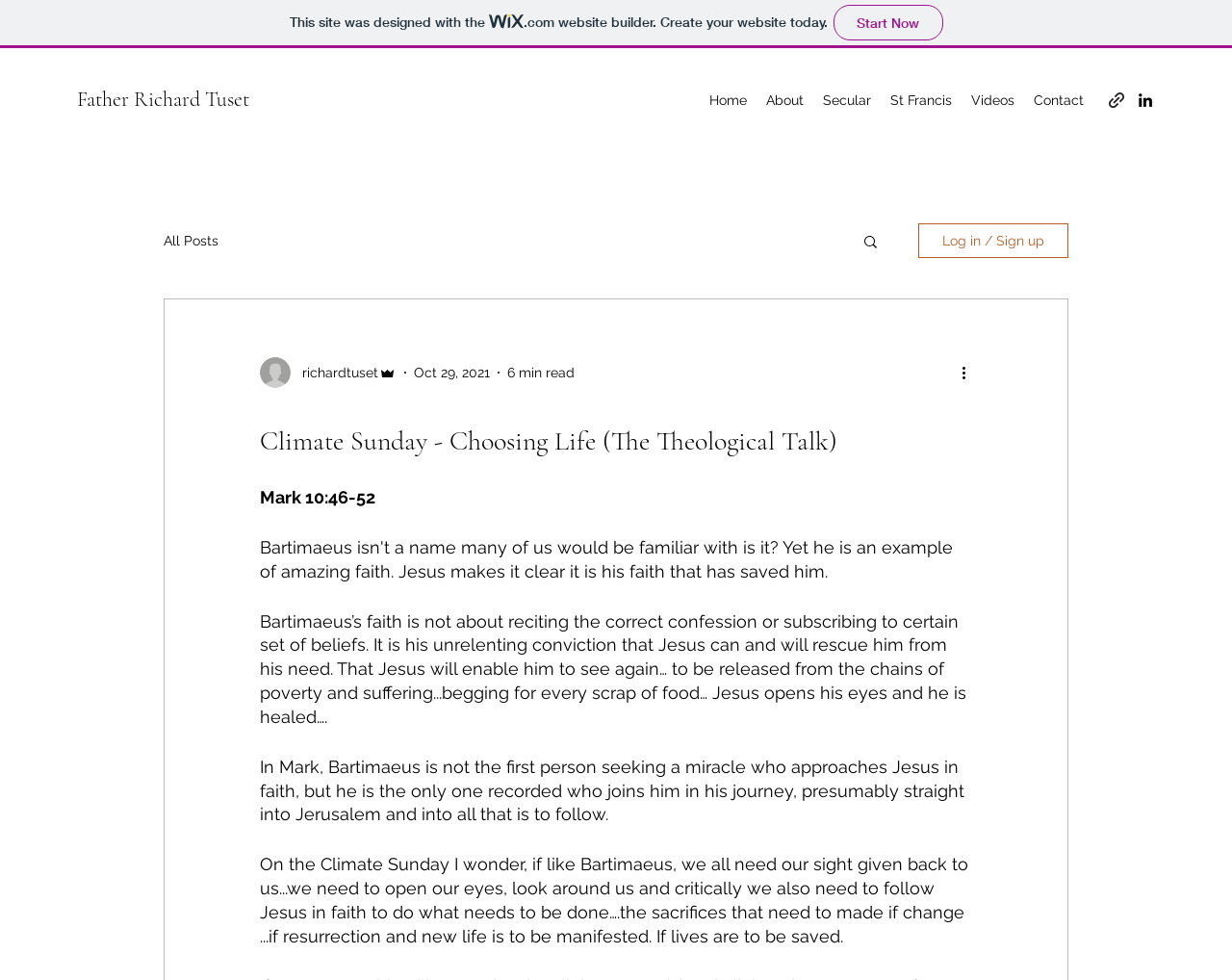How long does it take to read the blog post?
Using the picture, provide a one-word or short phrase answer.

6 min